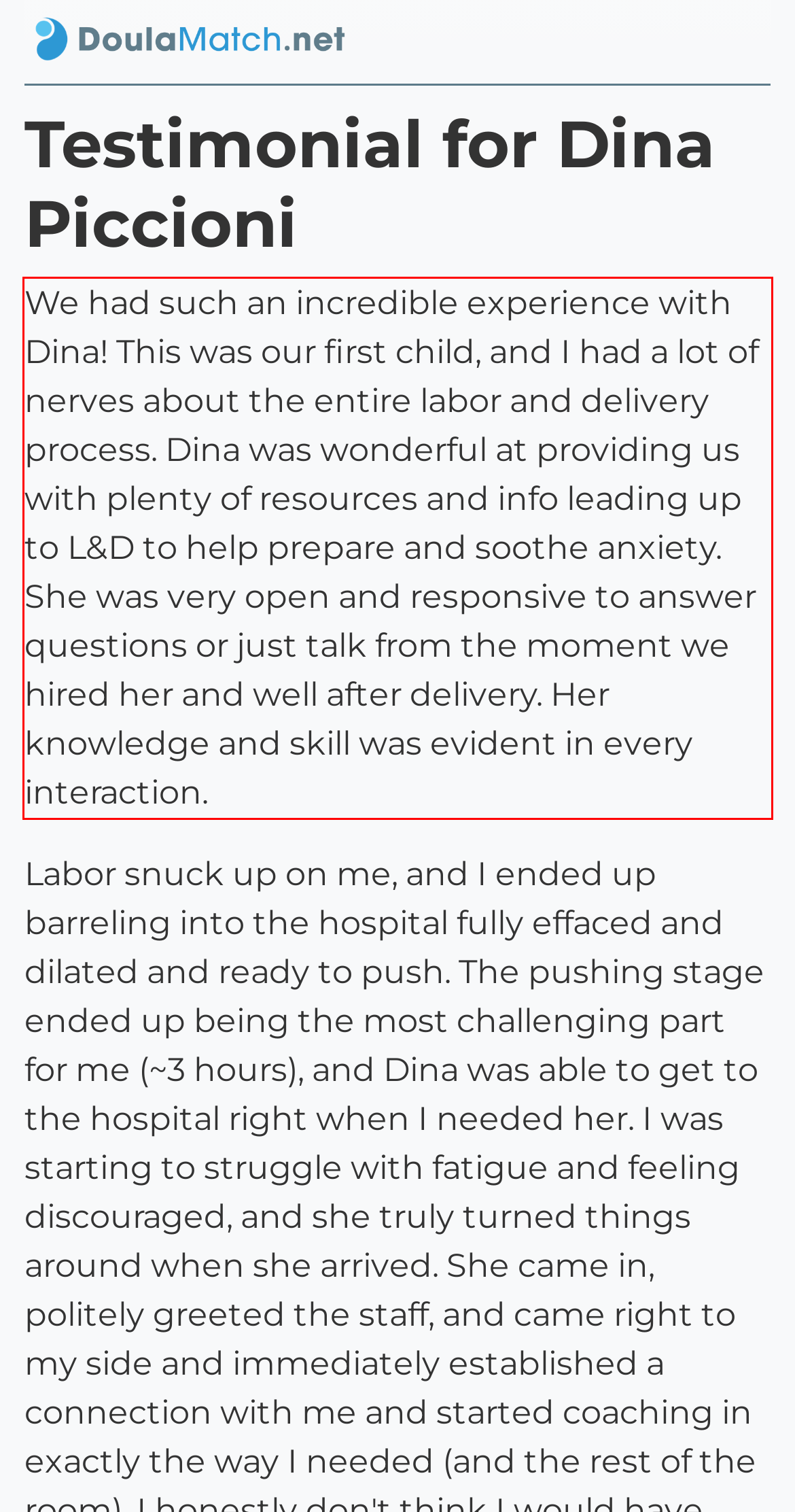Examine the webpage screenshot, find the red bounding box, and extract the text content within this marked area.

We had such an incredible experience with Dina! This was our first child, and I had a lot of nerves about the entire labor and delivery process. Dina was wonderful at providing us with plenty of resources and info leading up to L&D to help prepare and soothe anxiety. She was very open and responsive to answer questions or just talk from the moment we hired her and well after delivery. Her knowledge and skill was evident in every interaction.